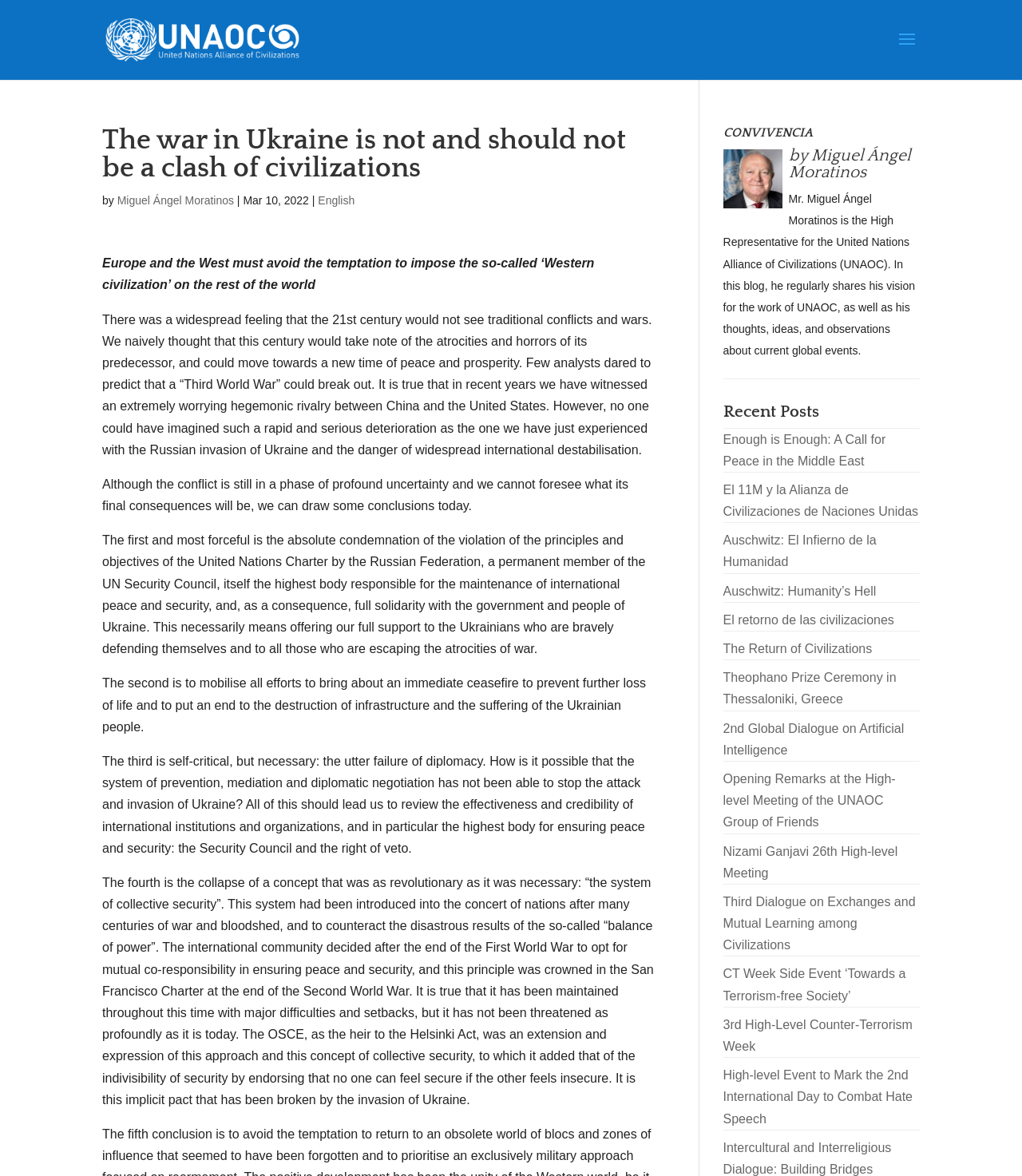Use a single word or phrase to answer the question: What is the topic of the recent post 'Enough is Enough: A Call for Peace in the Middle East'?

Peace in the Middle East